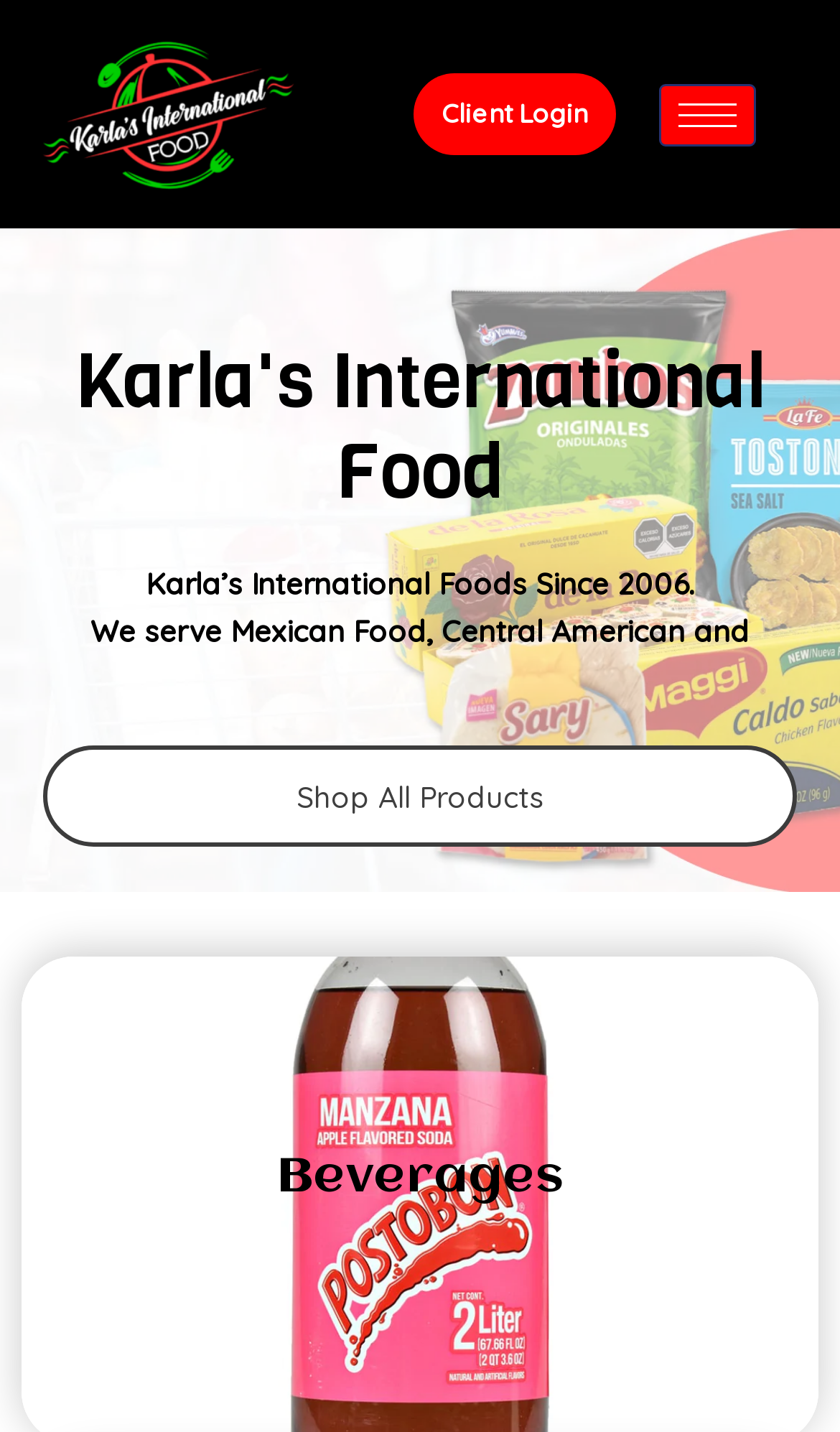What type of food does Karla's International serve?
Answer the question with a detailed and thorough explanation.

Based on the webpage, I can see that Karla's International serves Mexican food, as well as Central American food, which is mentioned in the StaticText element 'We serve Mexican Food, Central American and'.